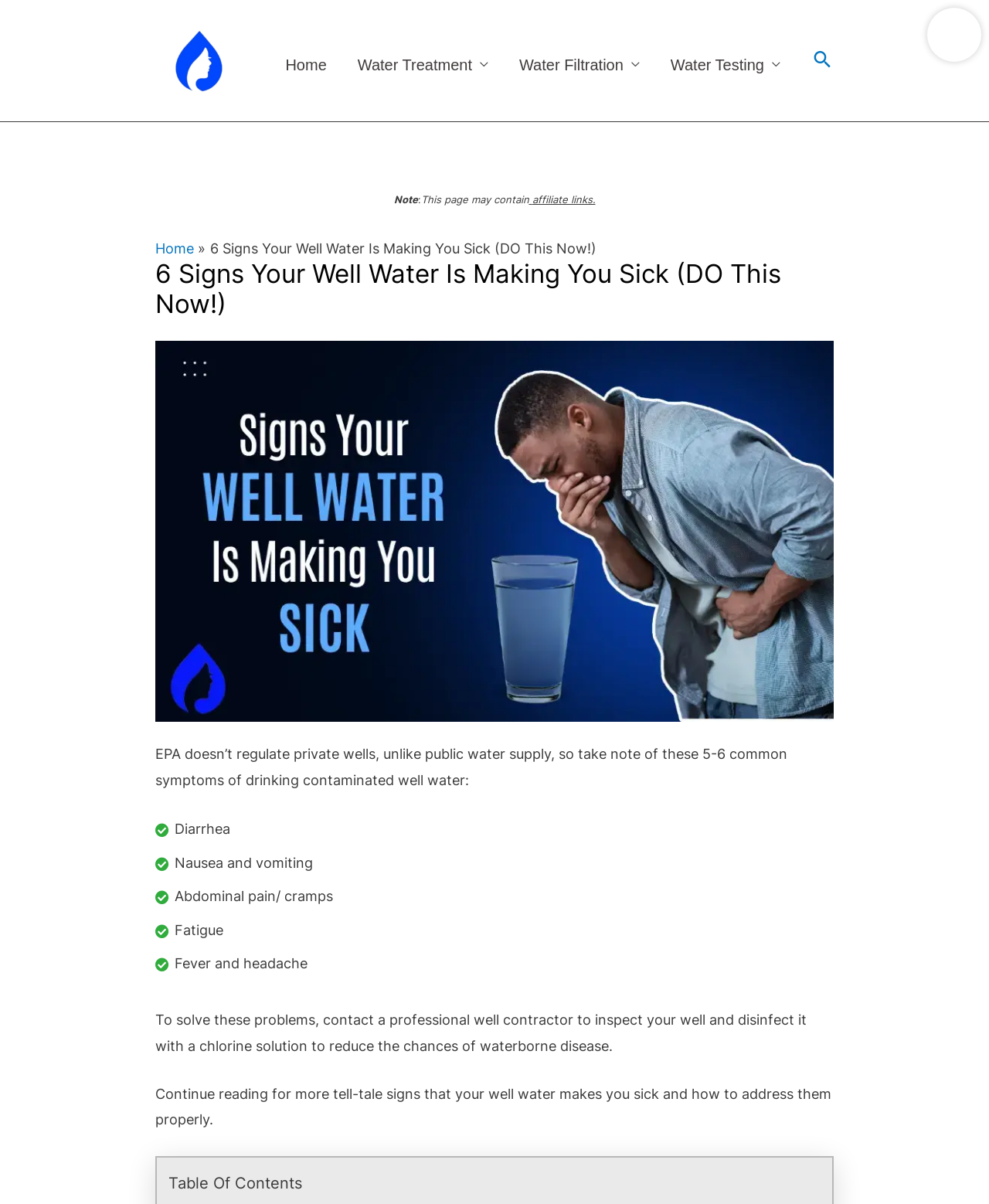Provide a thorough and detailed response to the question by examining the image: 
What are the common symptoms of drinking contaminated well water?

The webpage lists several common symptoms of drinking contaminated well water, including diarrhea, nausea and vomiting, abdominal pain/cramps, fatigue, and fever and headache.